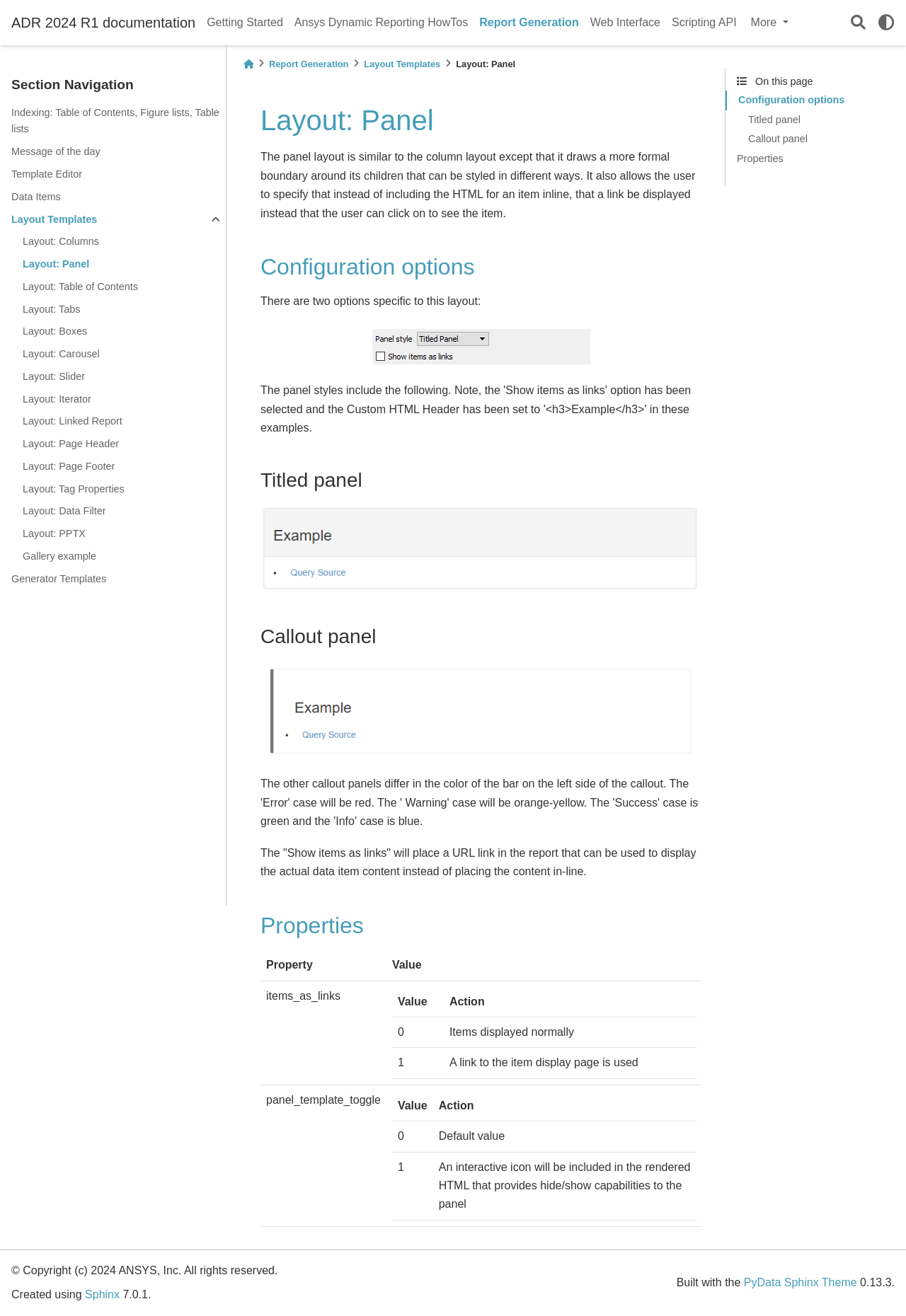Using the information in the image, give a comprehensive answer to the question: 
How many types of panels are described on this page?

This page describes three types of panels: titled panel, callout panel, and a regular panel. The titled panel has a title, the callout panel has a callout, and the regular panel is a standard panel.